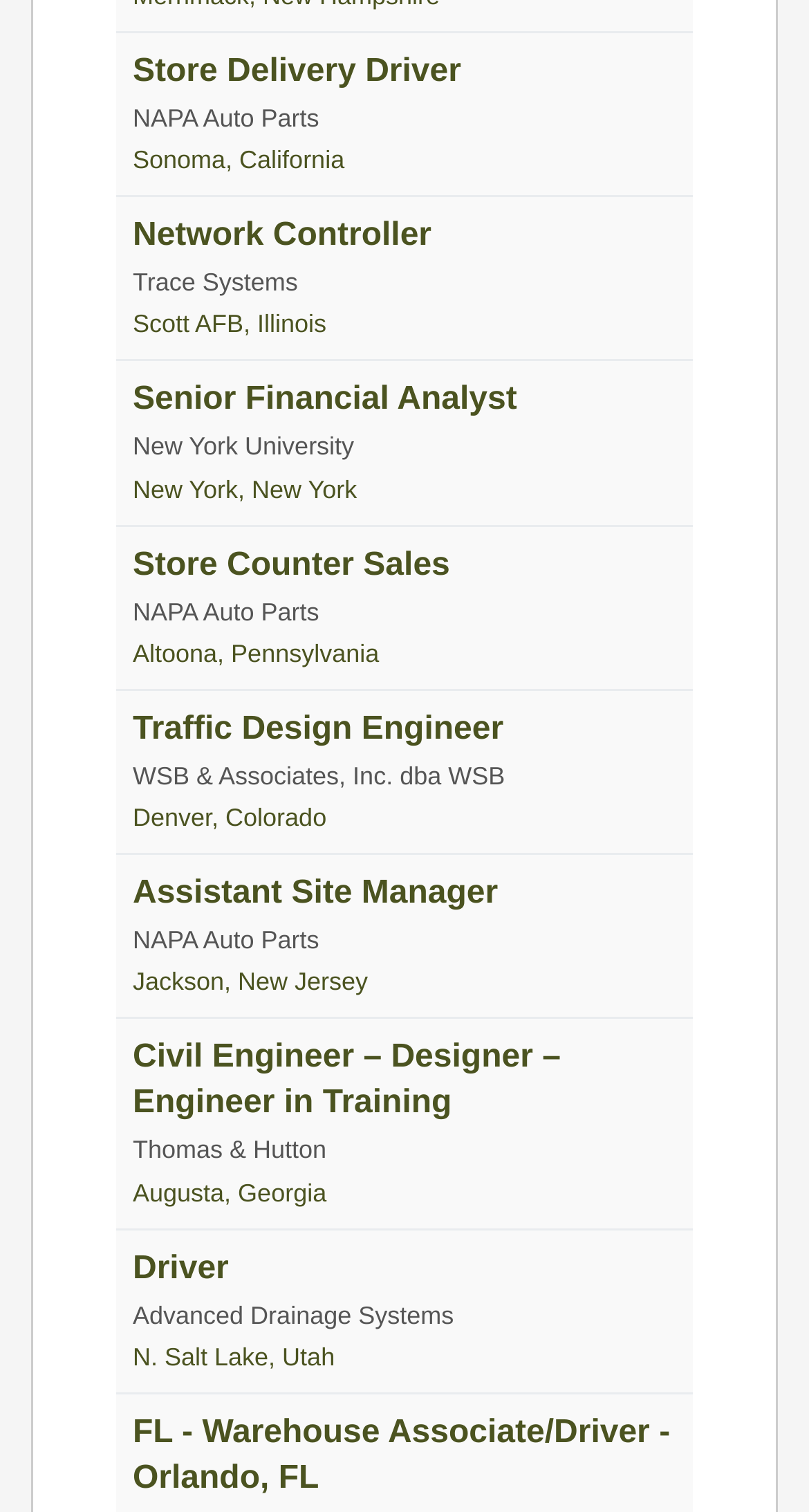Find the bounding box coordinates of the area to click in order to follow the instruction: "Apply for Driver position".

[0.164, 0.827, 0.283, 0.851]